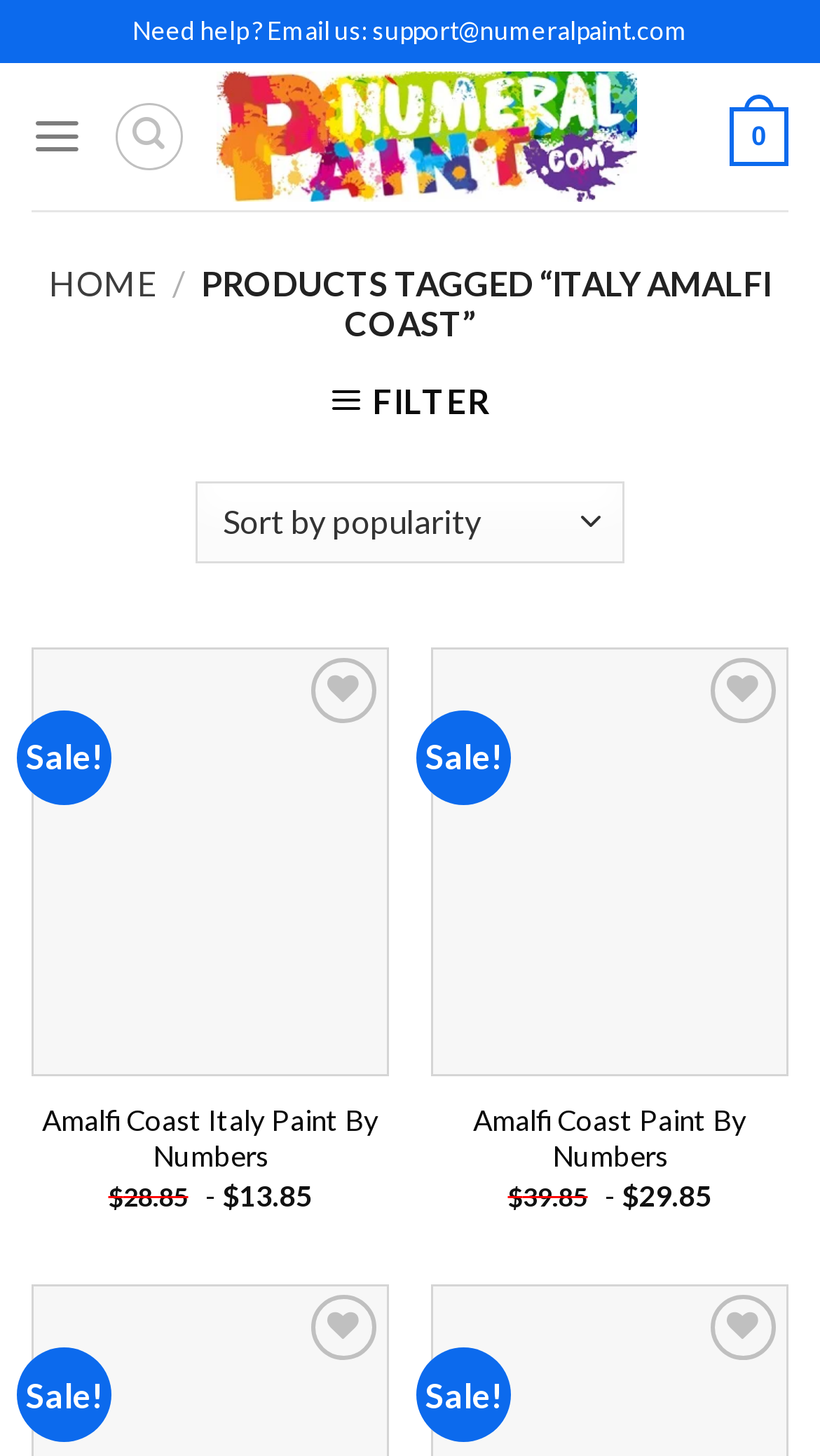Please determine the bounding box coordinates of the section I need to click to accomplish this instruction: "View 'Amalfi Coast Paint By Numbers' product".

[0.525, 0.757, 0.962, 0.808]